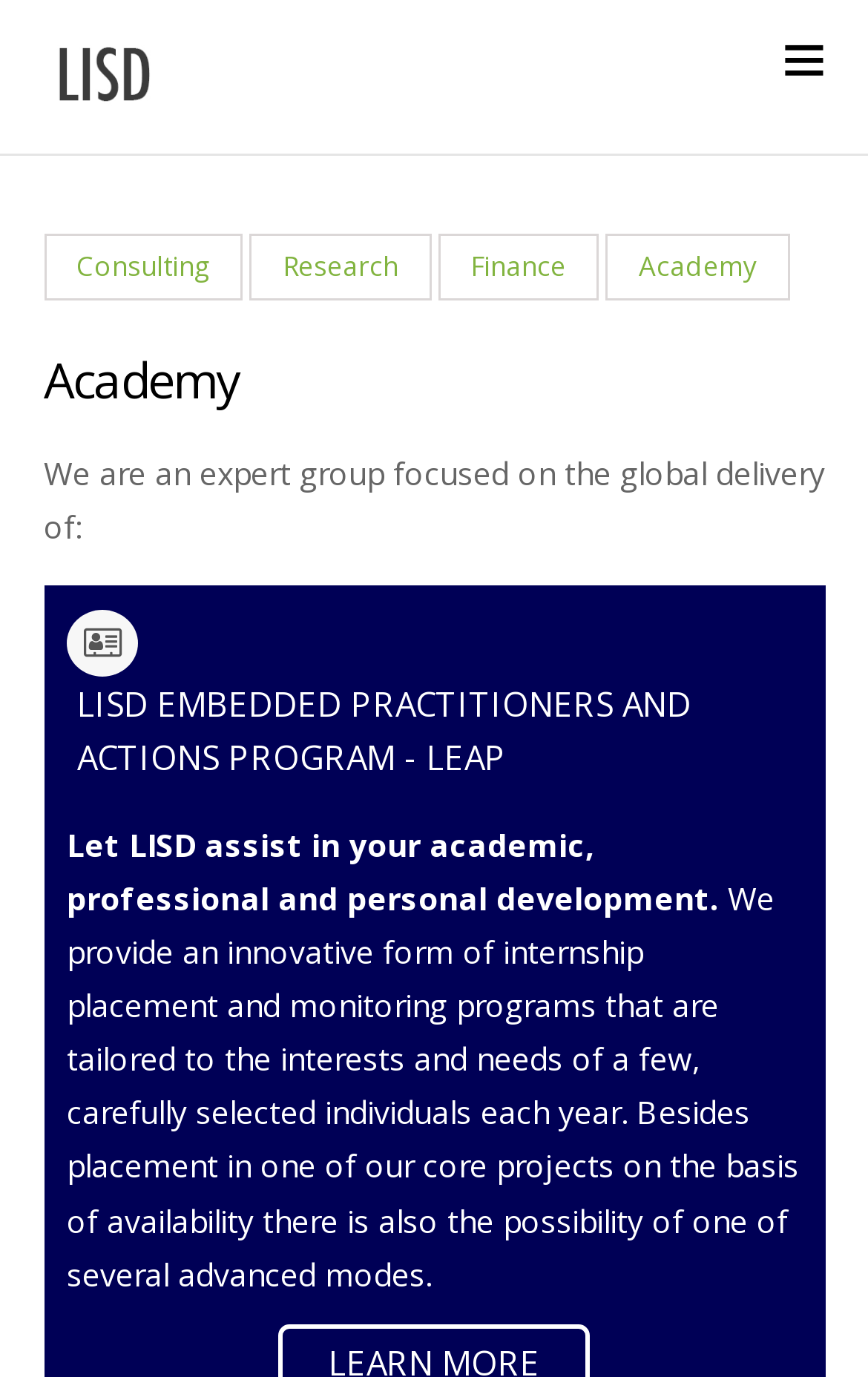Create a detailed narrative of the webpage’s visual and textual elements.

The webpage is about the Academy of the Liechtenstein Institute for Strategic Development. At the top right corner, there is a link with an icon, and next to it, there is a link with the institute's name, accompanied by a small image. 

Below these links, there are four main links: Consulting, Research, Finance, and Academy, arranged horizontally across the page. 

Further down, there is a heading that reads "Academy", spanning the entire width of the page. 

Under the heading, there is a paragraph of text that describes the institute's focus on global delivery. 

Below this paragraph, there is a title "LISD EMBEDDED PRACTITIONERS AND ACTIONS PROGRAM - LEAP", positioned slightly to the right of the center. 

Following this title, there are two paragraphs of text. The first one describes how the institute can assist in academic, professional, and personal development. The second, longer paragraph explains the internship placement and monitoring programs offered by the institute.